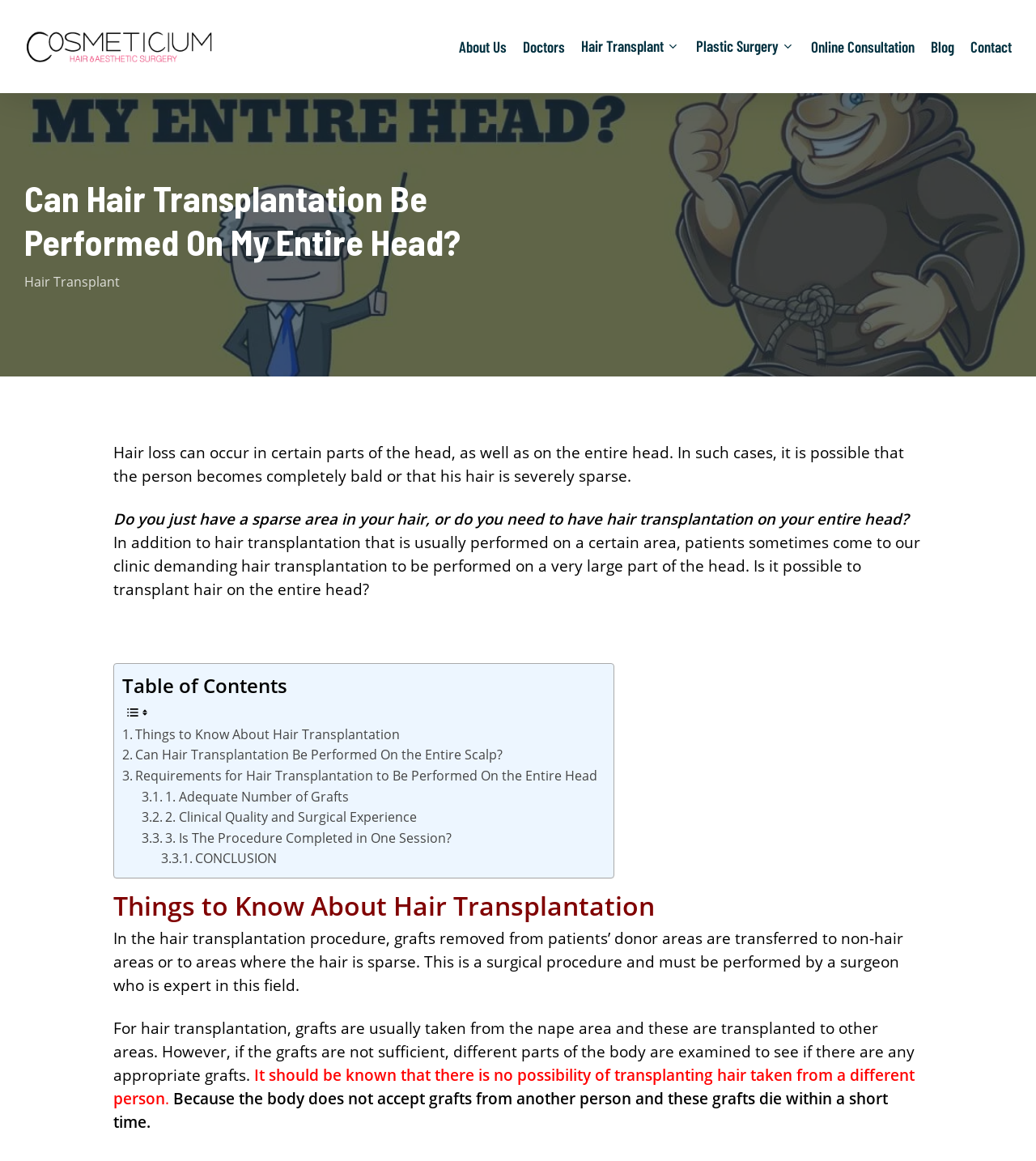Can you find the bounding box coordinates for the element that needs to be clicked to execute this instruction: "Click the 'Online Consultation' link"? The coordinates should be given as four float numbers between 0 and 1, i.e., [left, top, right, bottom].

[0.783, 0.034, 0.883, 0.046]